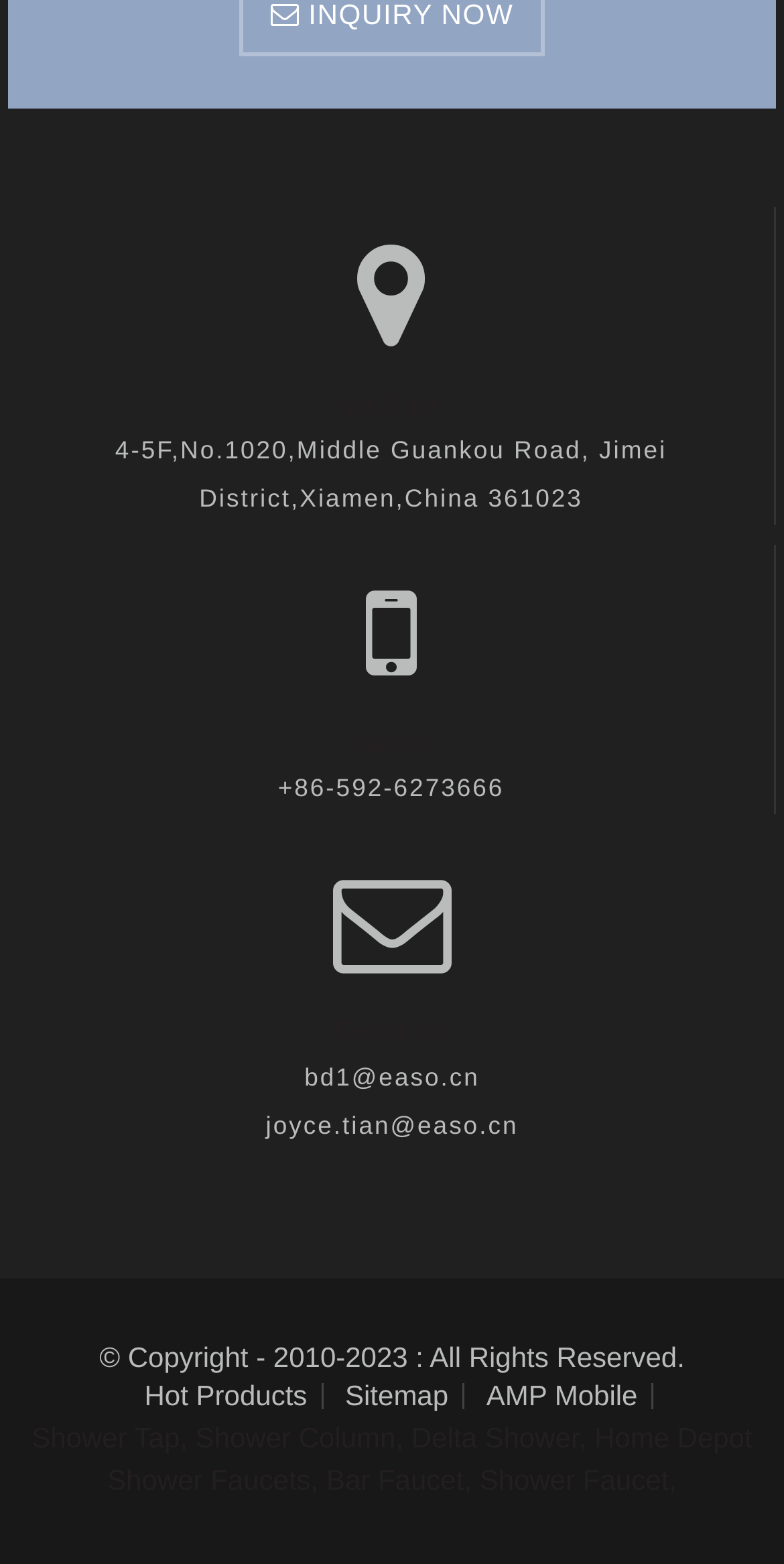What is the copyright year range of the website?
Provide an in-depth answer to the question, covering all aspects.

I found the copyright year range by looking at the static text element with the bounding box coordinates [0.127, 0.857, 0.873, 0.877] which contains the copyright information.